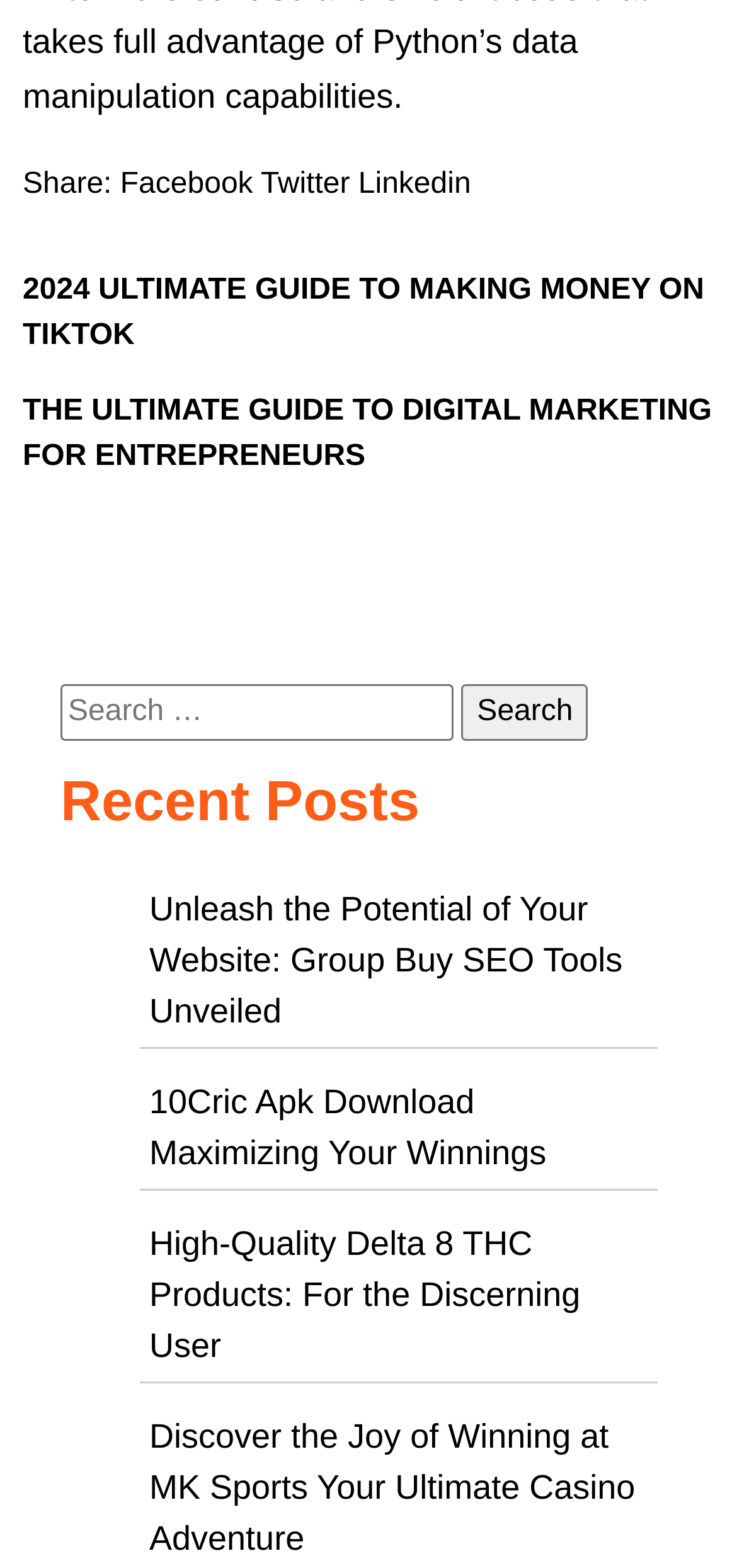Find the bounding box coordinates for the HTML element specified by: "Facebook".

[0.163, 0.107, 0.343, 0.128]